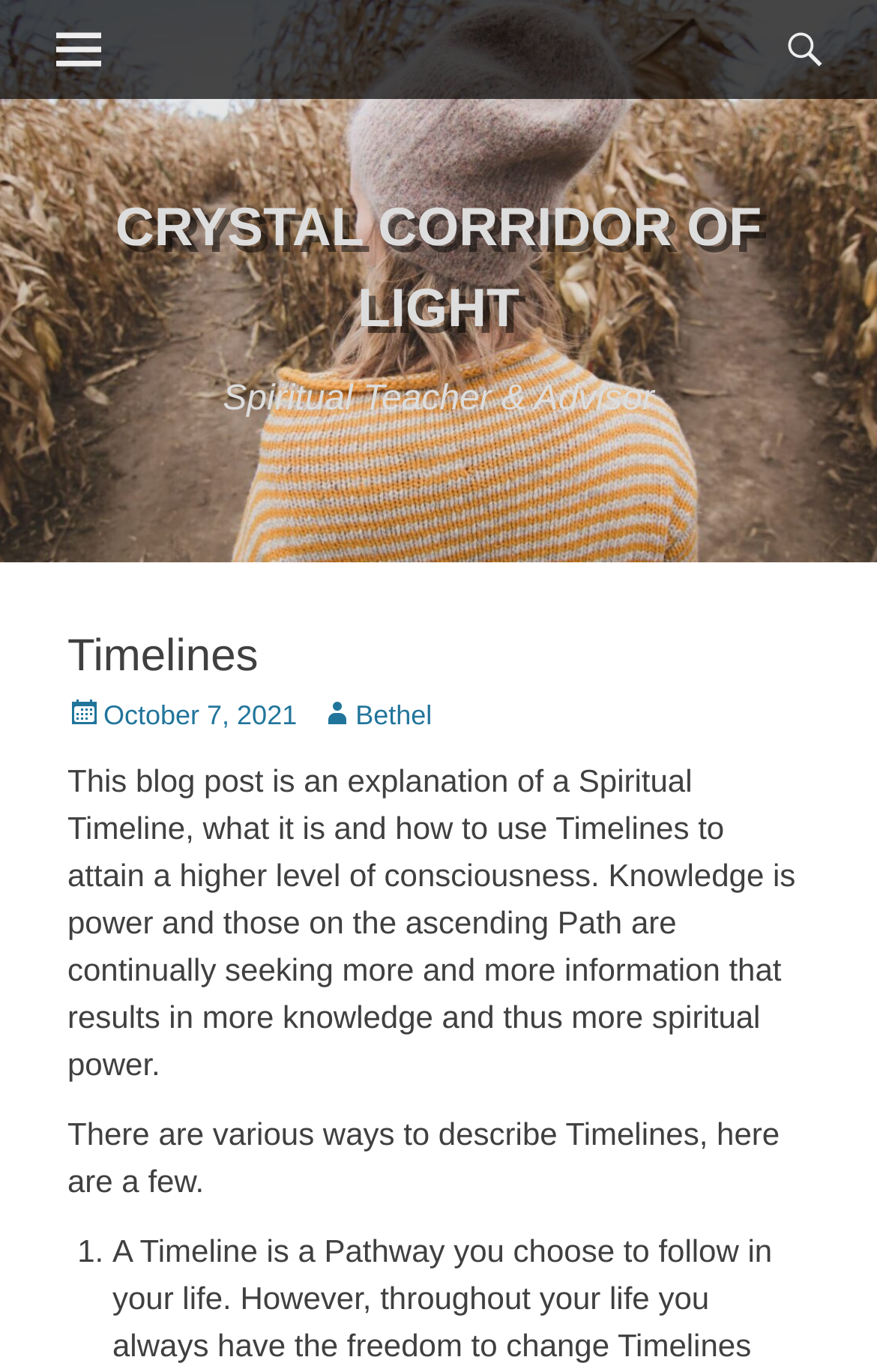What is the topic of the blog post?
Answer briefly with a single word or phrase based on the image.

Timelines